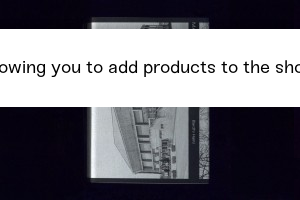Please study the image and answer the question comprehensively:
What type of illustration is featured on the book cover?

The caption describes the illustration on the book cover as black-and-white and likely highlighting a notable building or structure, which suggests that the type of illustration featured is architectural in nature.